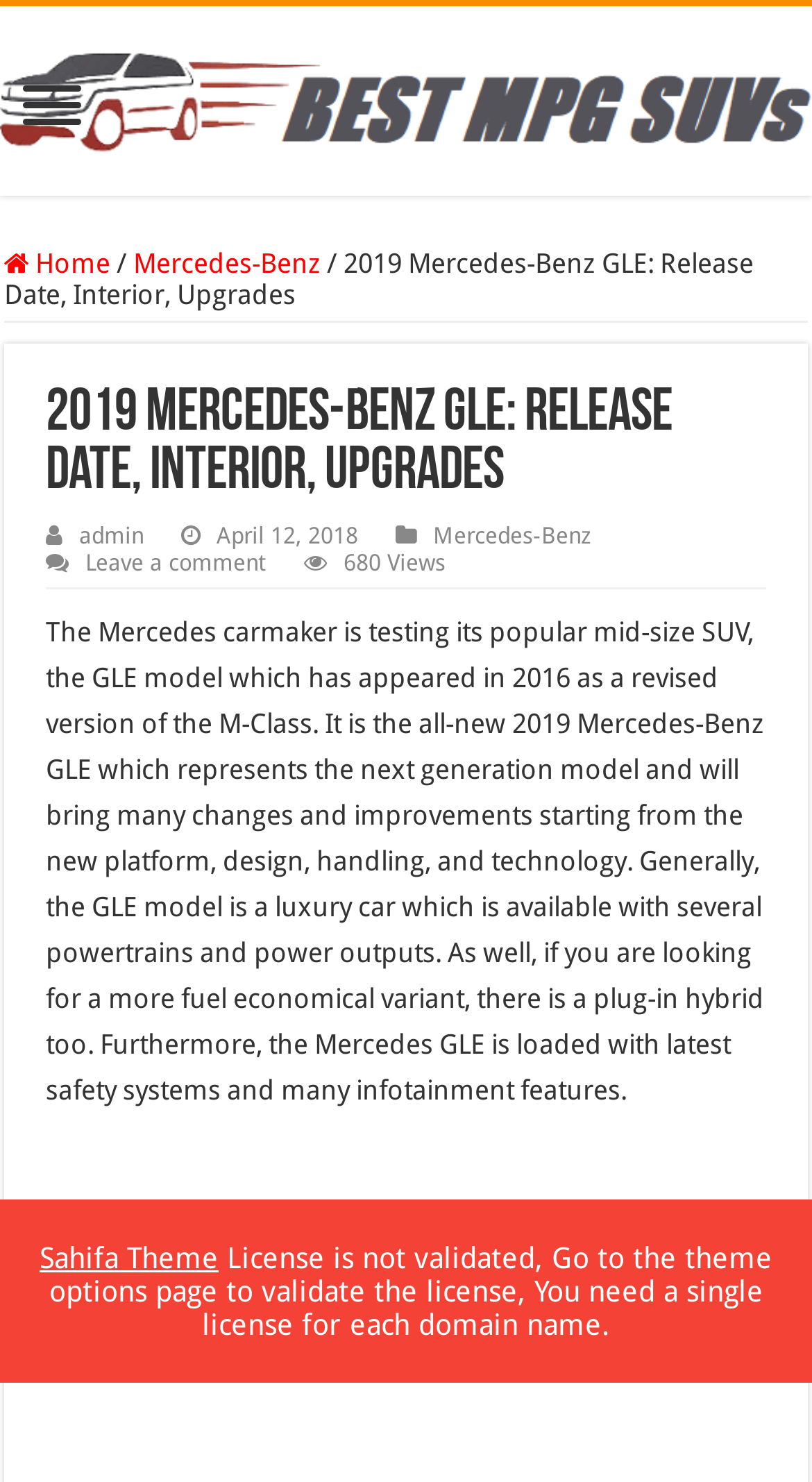Create a detailed summary of the webpage's content and design.

The webpage is about the 2019 Mercedes-Benz GLE, a luxury mid-size SUV. At the top, there is a heading that reads "Best Gas Mileage SUVs" with a corresponding image. Below this heading, there are several links, including "Home", "Mercedes-Benz", and a separator line. 

The main content of the webpage is divided into two sections. The first section has a heading that reads "2019 Mercedes-Benz GLE: Release Date, Interior, Upgrades" and is positioned near the top of the page. Below this heading, there are links to "admin" and "Mercedes-Benz", as well as a date "April 12, 2018", and a "Leave a comment" link. 

The second section is a block of text that provides detailed information about the 2019 Mercedes-Benz GLE. This text is positioned below the first section and occupies most of the page. It describes the GLE model, its features, powertrains, and safety systems. 

At the bottom of the page, there are two more links, "Sahifa Theme" and a warning message about an unvalidated license.